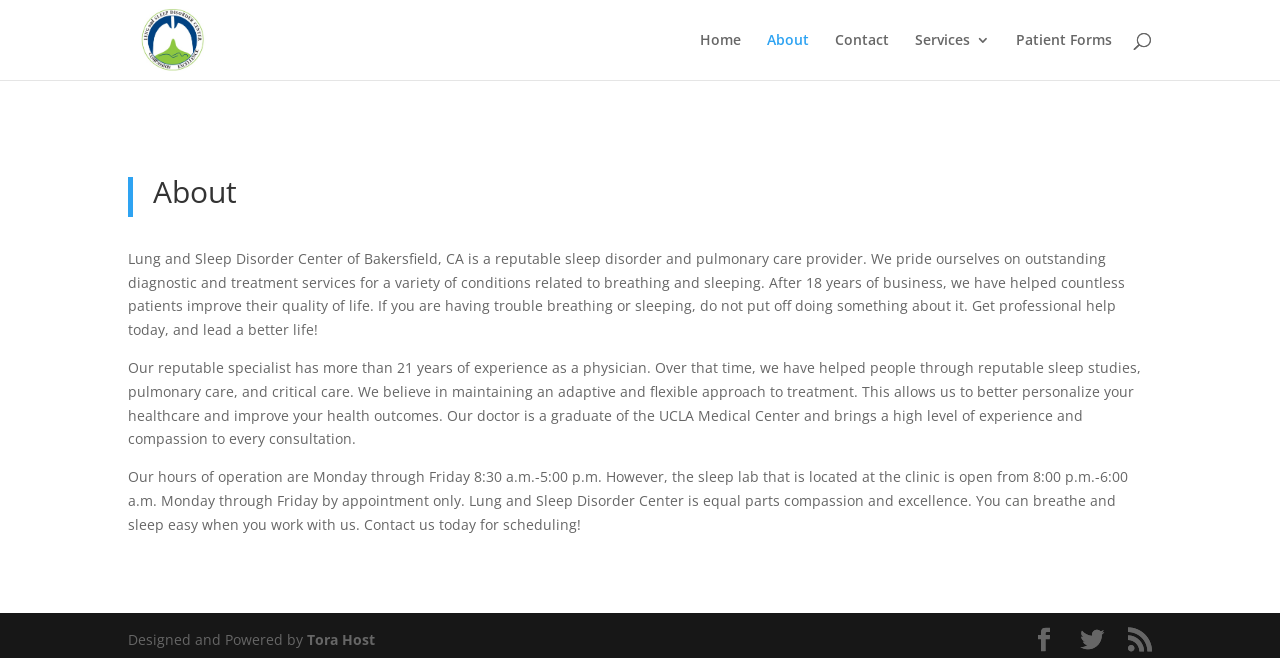Identify the bounding box for the described UI element: "About".

[0.599, 0.05, 0.632, 0.122]